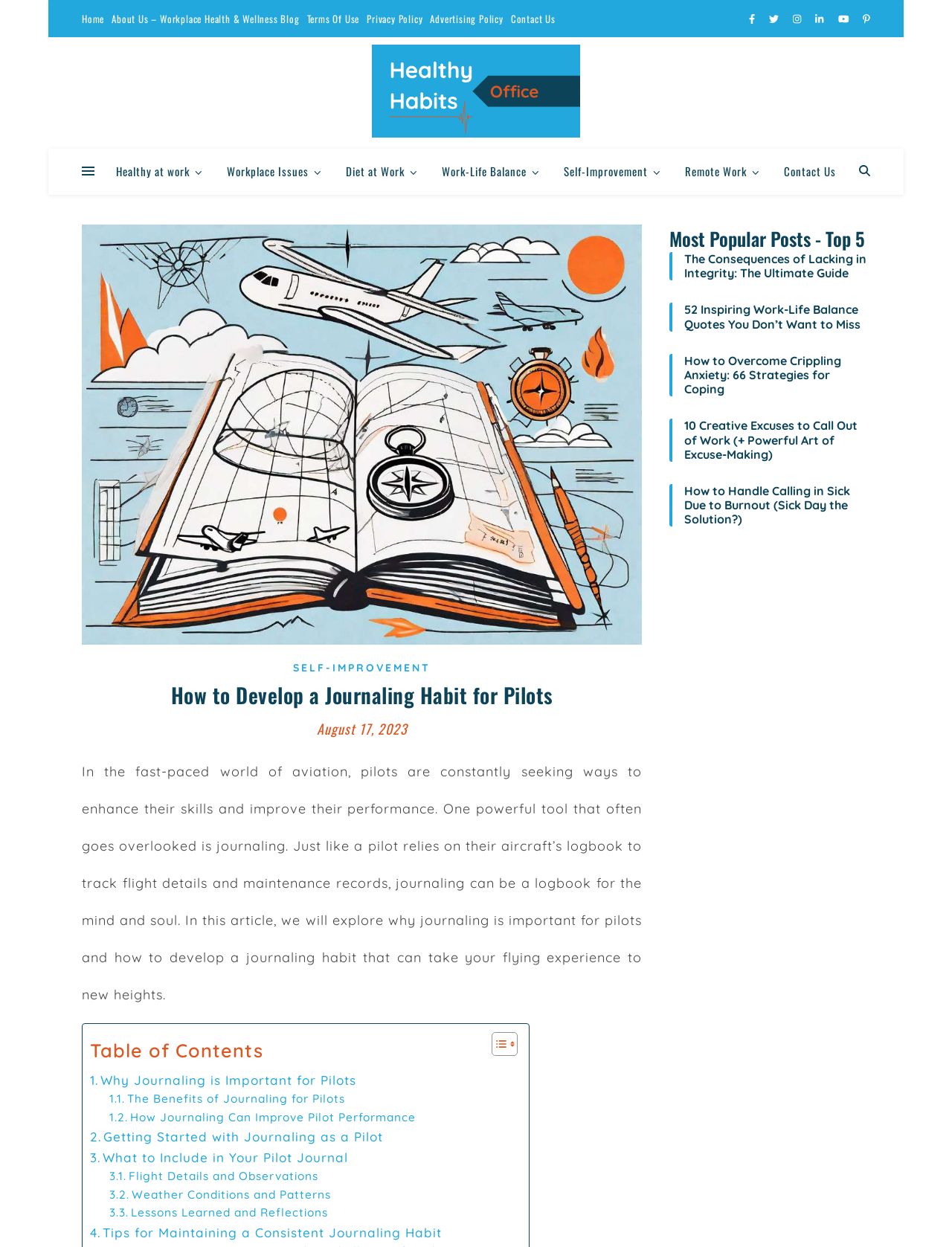Please determine the bounding box coordinates for the element with the description: "Weather Conditions and Patterns".

[0.115, 0.951, 0.347, 0.965]